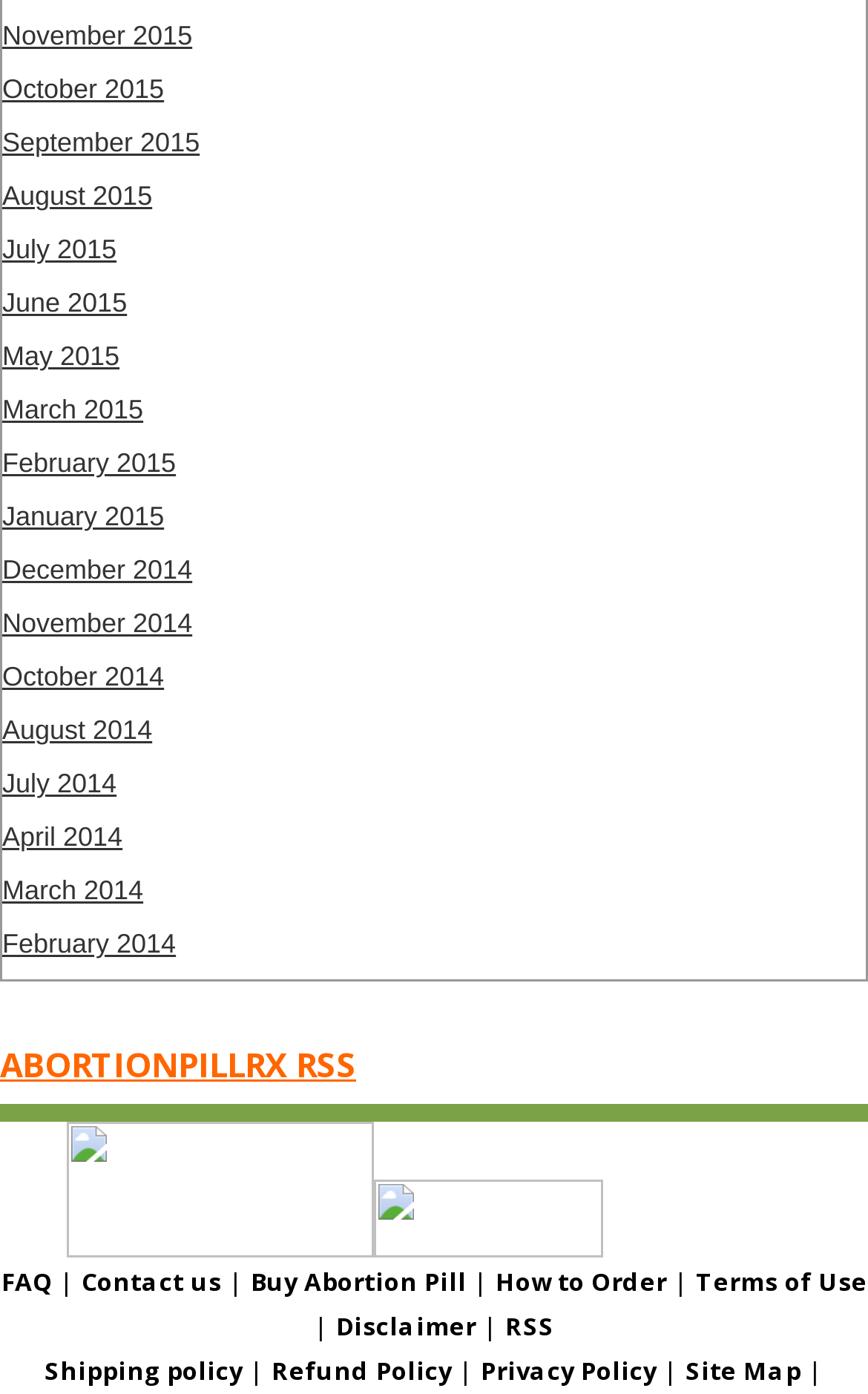Locate the bounding box of the UI element defined by this description: "July 2014". The coordinates should be given as four float numbers between 0 and 1, formatted as [left, top, right, bottom].

[0.003, 0.551, 0.134, 0.573]